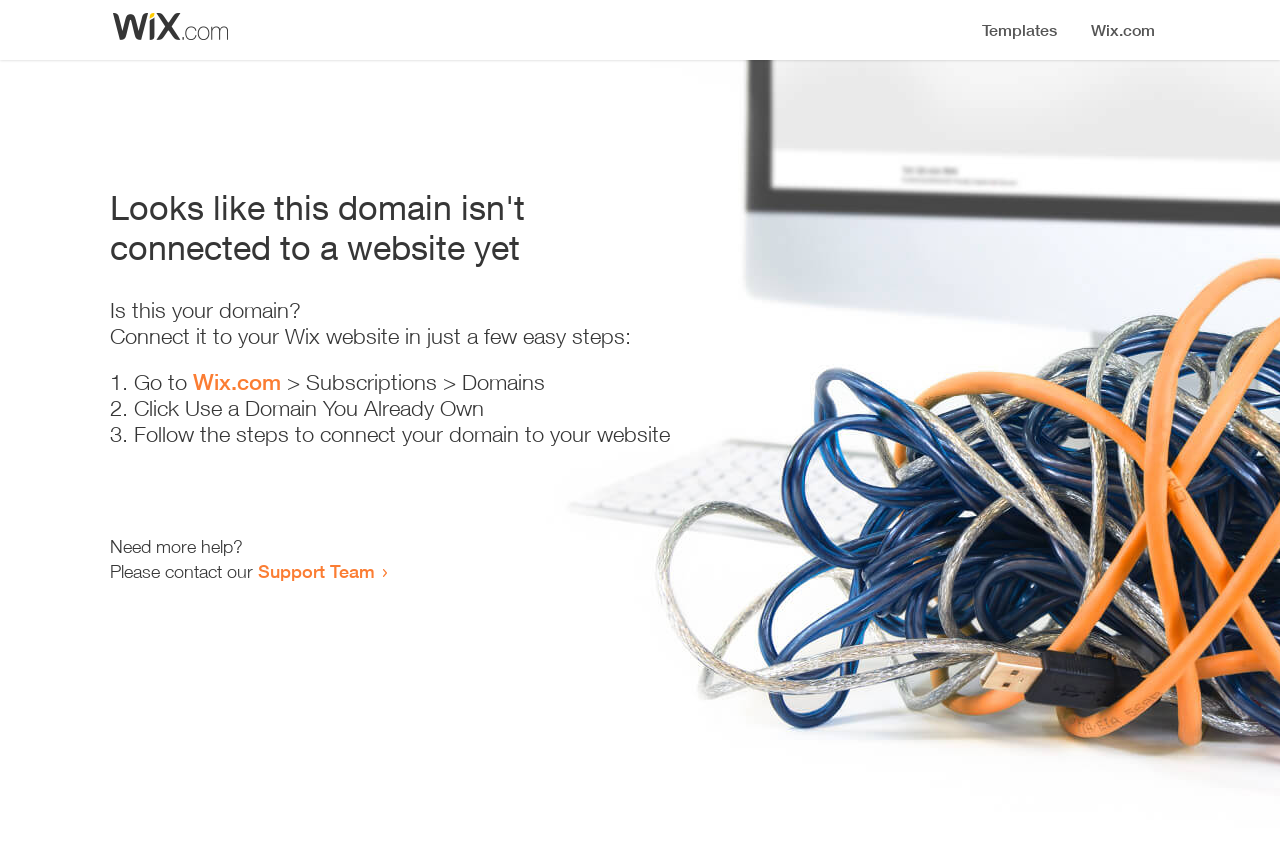Craft a detailed narrative of the webpage's structure and content.

The webpage appears to be an error page, indicating that a domain is not connected to a website yet. At the top, there is a small image, likely a logo or icon. Below the image, a prominent heading reads "Looks like this domain isn't connected to a website yet". 

Underneath the heading, there is a series of instructions to connect the domain to a Wix website. The instructions are presented in a step-by-step format, with each step numbered and accompanied by a brief description. The first step is to go to Wix.com, followed by navigating to the Subscriptions and Domains section. The second step is to click "Use a Domain You Already Own", and the third step is to follow the instructions to connect the domain to the website.

At the bottom of the page, there is a section offering additional help, with a message "Need more help?" followed by an invitation to contact the Support Team via a link.